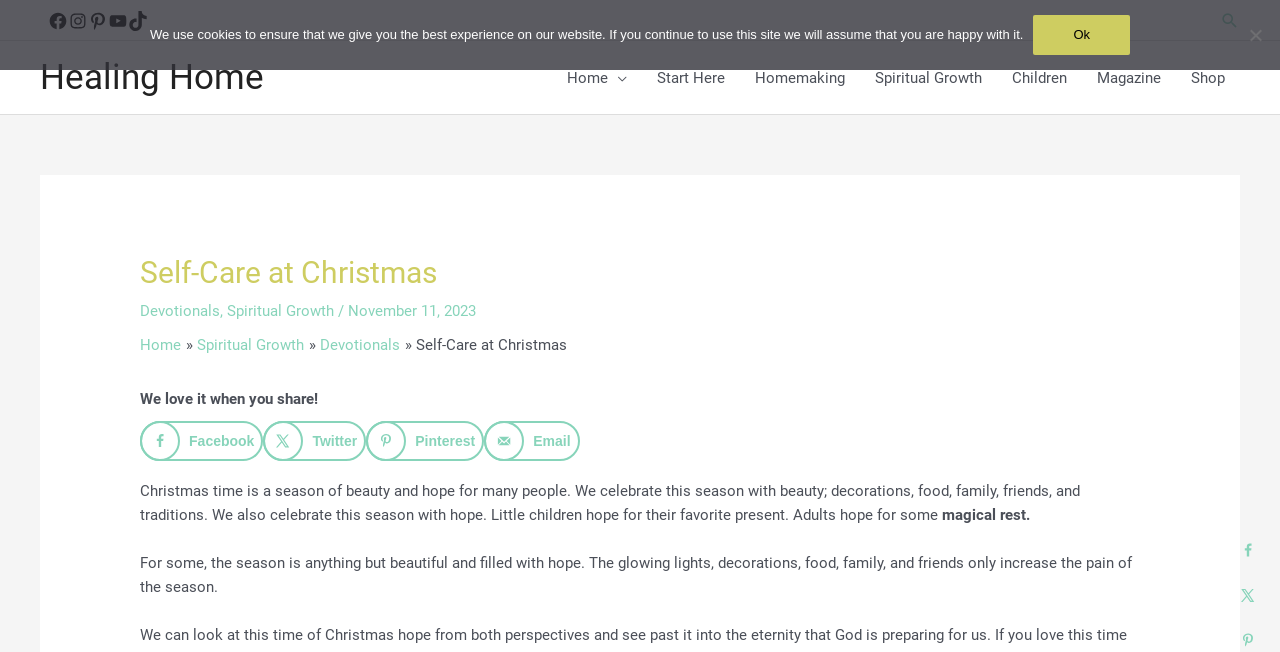Please find the bounding box coordinates of the element that needs to be clicked to perform the following instruction: "Read the article about Self-Care at Christmas". The bounding box coordinates should be four float numbers between 0 and 1, represented as [left, top, right, bottom].

[0.109, 0.391, 0.891, 0.447]